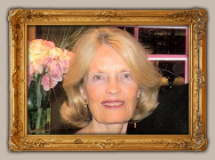What is the color of the flowers in the background? Based on the screenshot, please respond with a single word or phrase.

Light pink